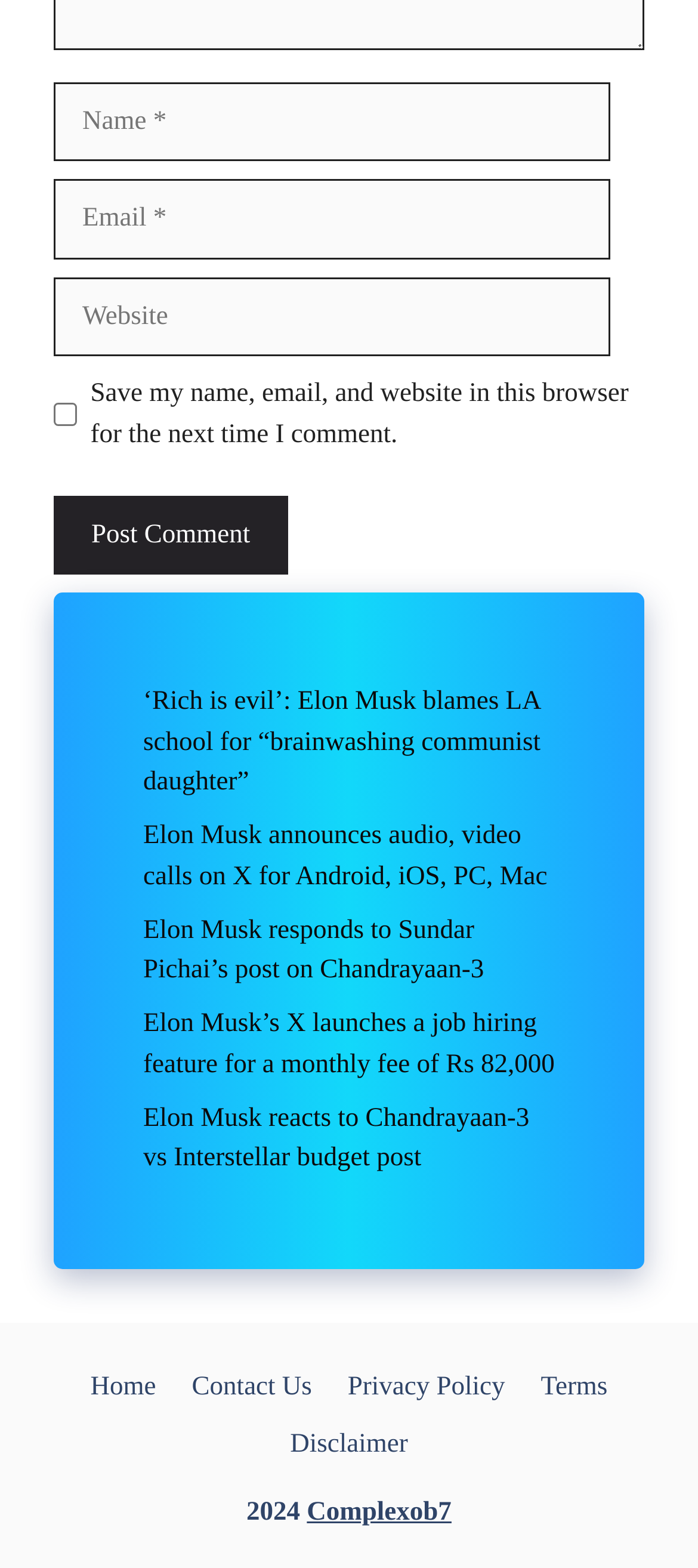Identify the bounding box coordinates for the region of the element that should be clicked to carry out the instruction: "Check the 'Save my name, email, and website in this browser for the next time I comment' checkbox". The bounding box coordinates should be four float numbers between 0 and 1, i.e., [left, top, right, bottom].

[0.077, 0.257, 0.11, 0.272]